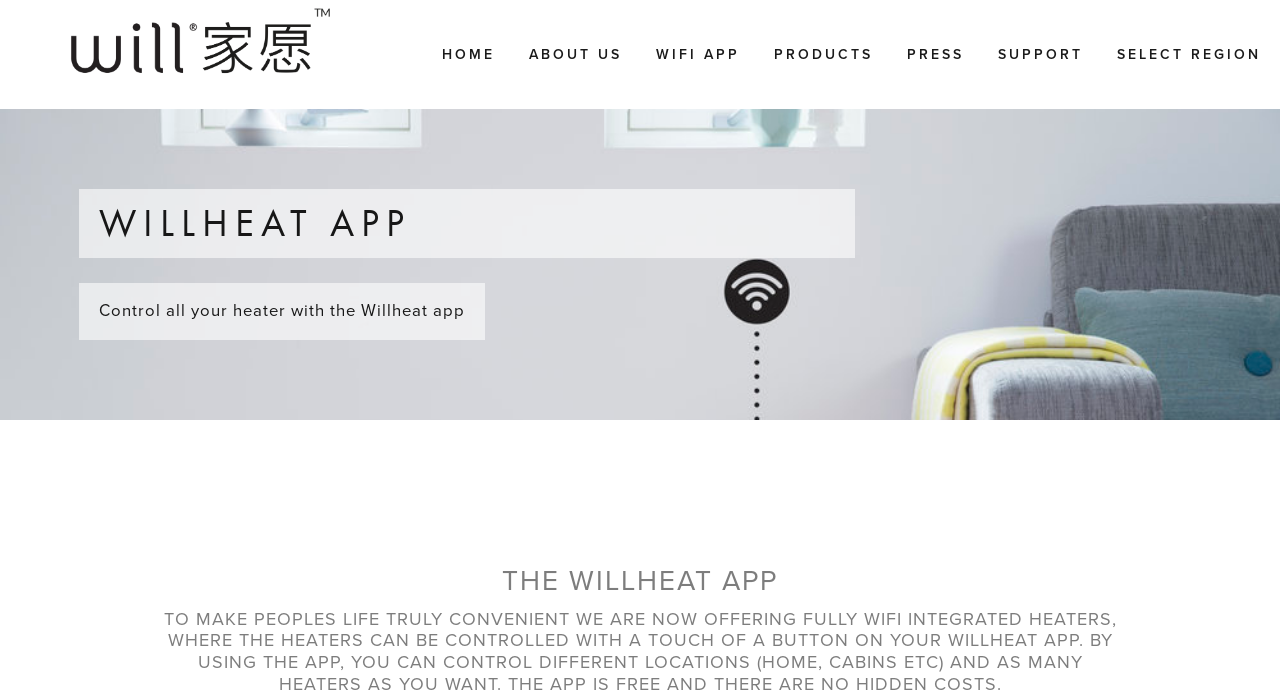What can be controlled with the app?
Answer the question with detailed information derived from the image.

According to the description, the app can be used to control heaters, specifically fully WiFi integrated heaters, and it allows users to control different locations and multiple heaters.